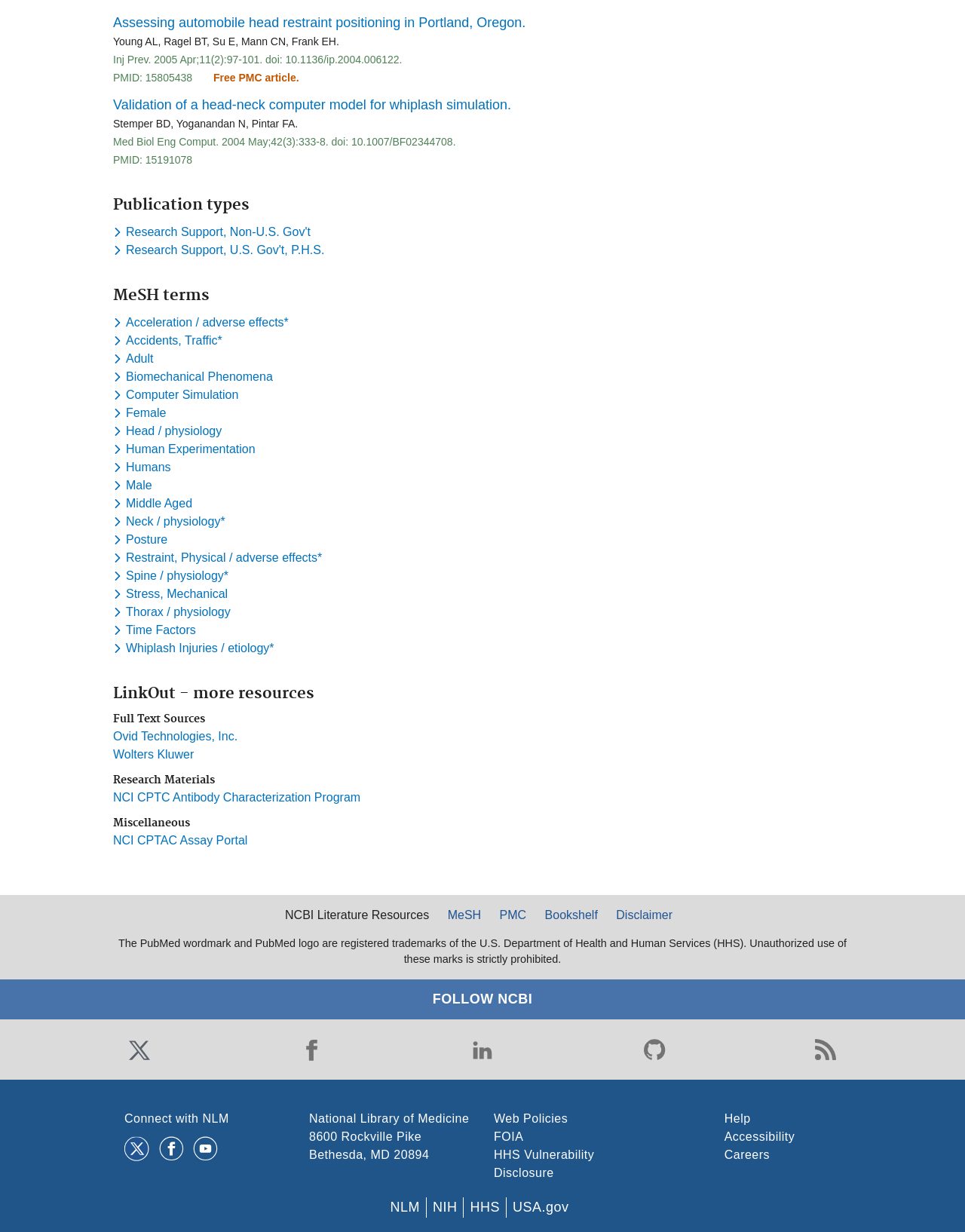Locate the bounding box coordinates of the element's region that should be clicked to carry out the following instruction: "Click on the link 'Ovid Technologies, Inc.'". The coordinates need to be four float numbers between 0 and 1, i.e., [left, top, right, bottom].

[0.117, 0.593, 0.246, 0.603]